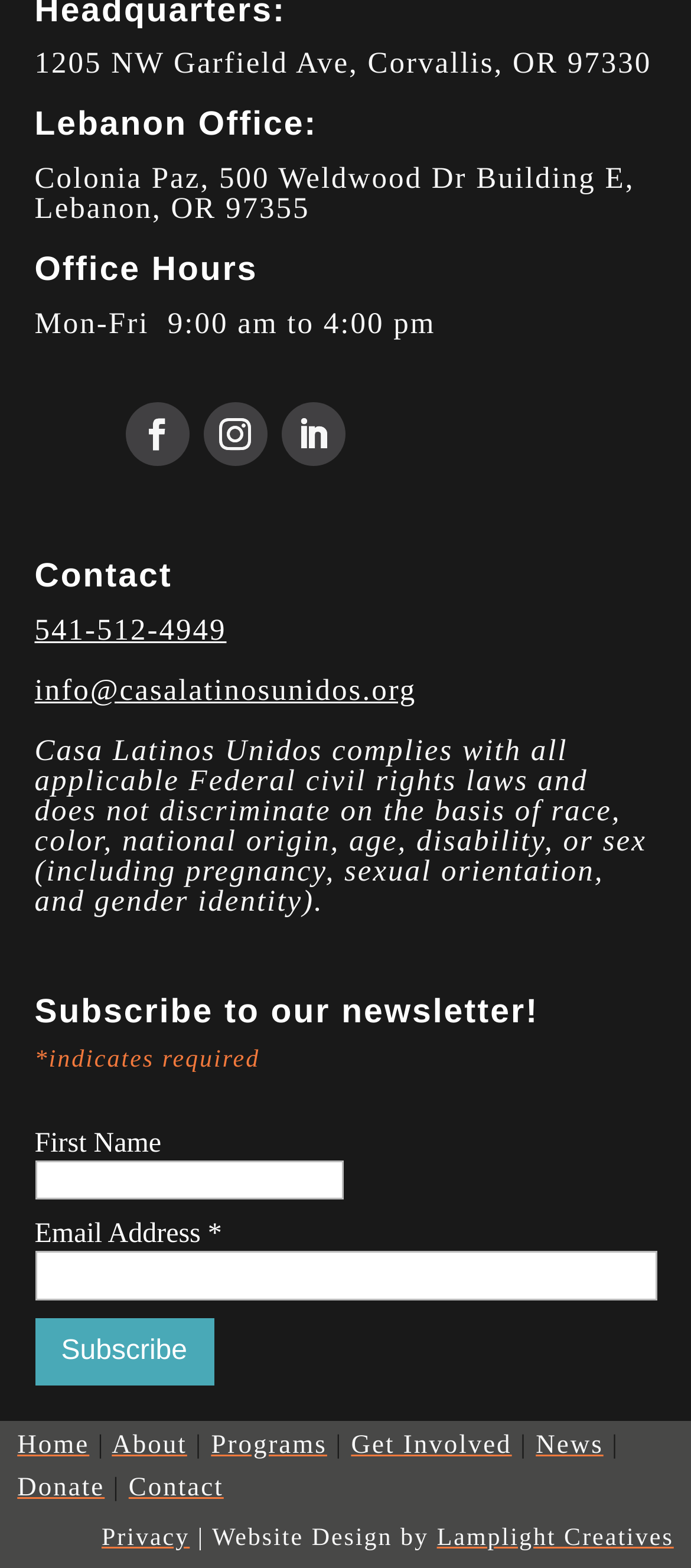Please specify the bounding box coordinates in the format (top-left x, top-left y, bottom-right x, bottom-right y), with all values as floating point numbers between 0 and 1. Identify the bounding box of the UI element described by: Follow

[0.294, 0.257, 0.386, 0.297]